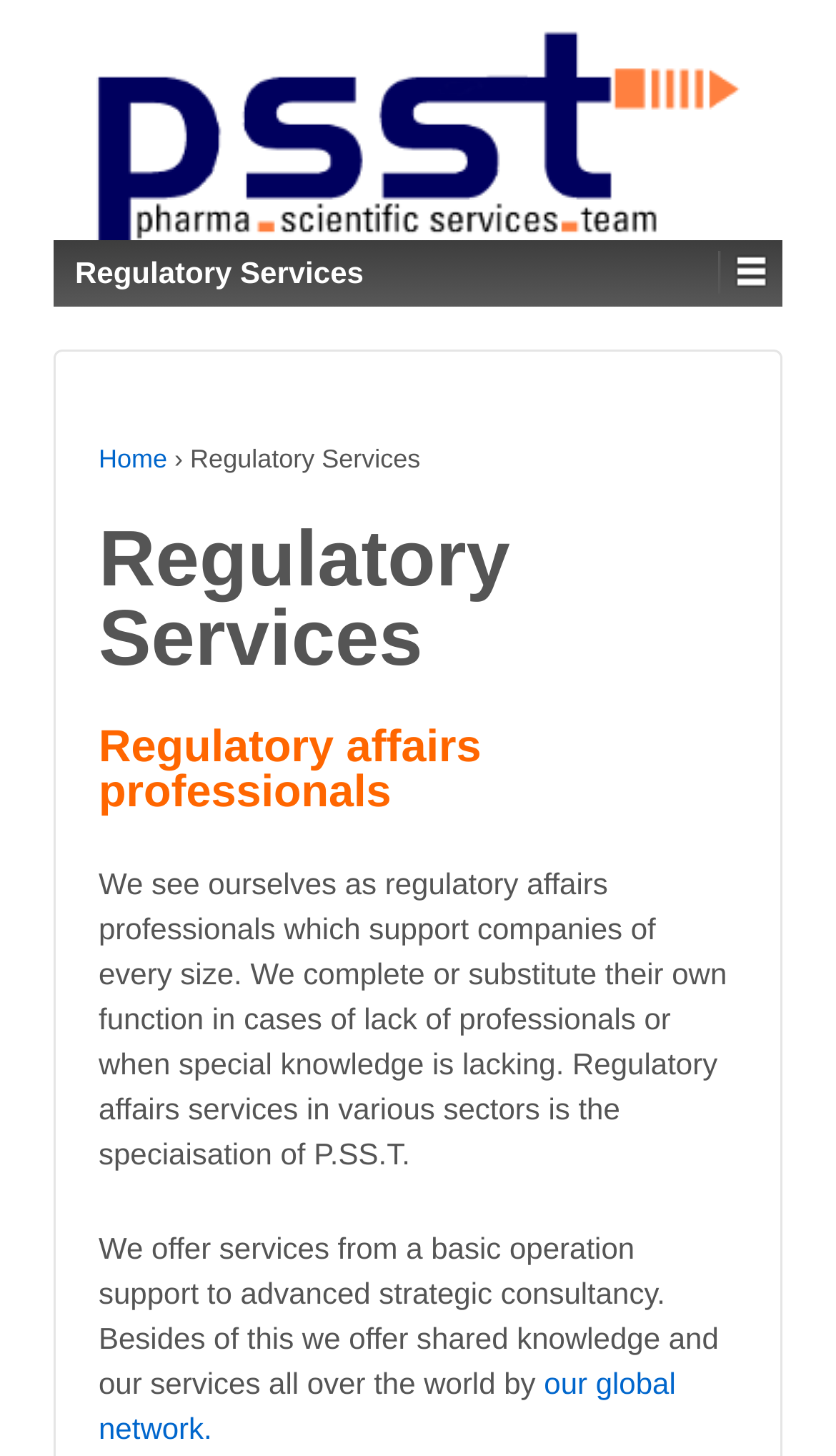What is the scope of their services? Observe the screenshot and provide a one-word or short phrase answer.

Global